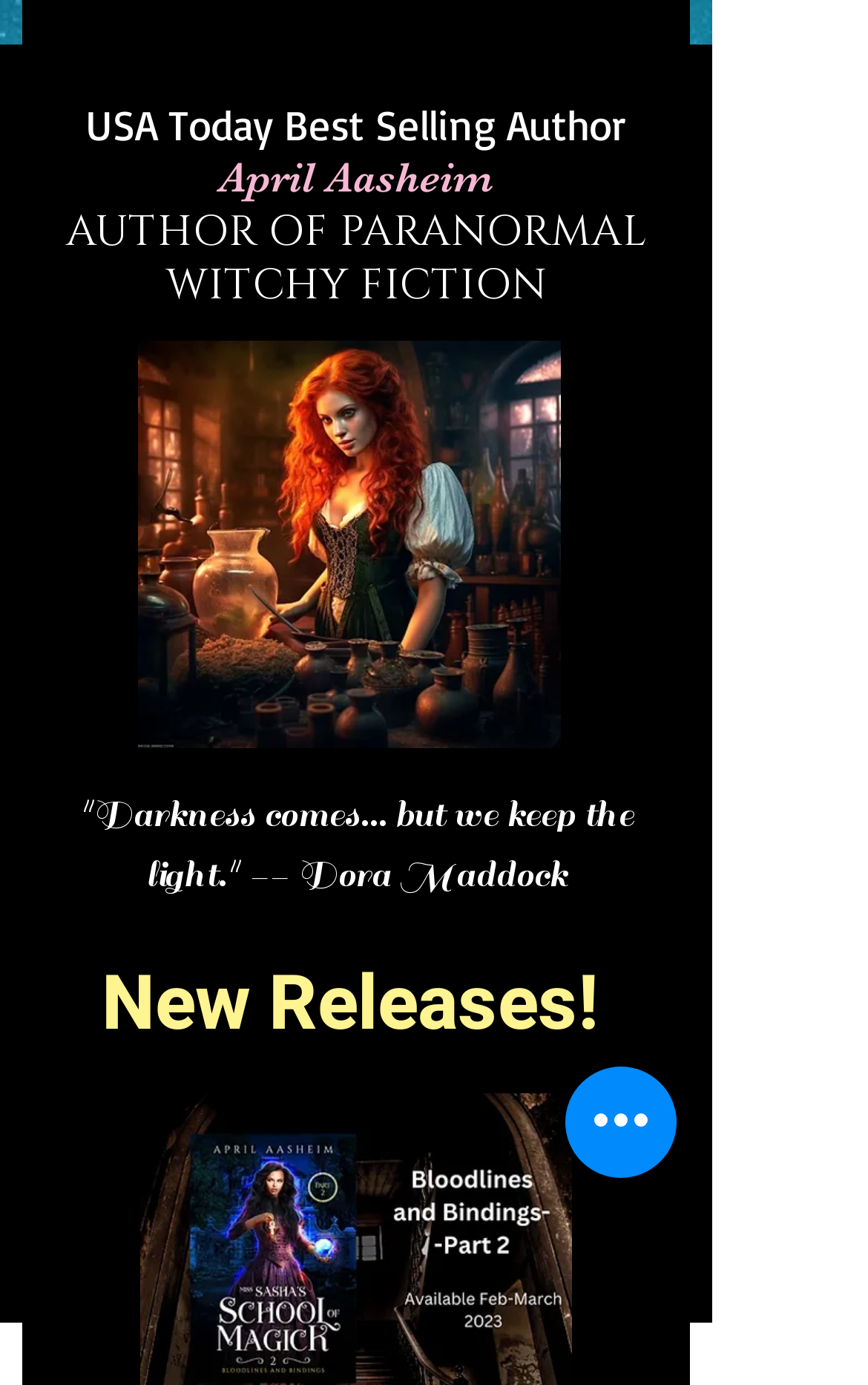Generate a comprehensive description of the contents of the webpage.

The webpage is about author April Aasheim, specifically her series "The Children of Dark Root". At the top, there is a title "USA Today Best Selling Author" in a prominent position. Below it, there are two headings, one with the author's name "April Aasheim" and another with her profession "AUTHOR OF PARANORMAL WITCHY FICTION". 

To the right of these headings, there is a large image of a red-haired woman, Maggie Moondancer, which takes up a significant portion of the page. 

Further down, there is a quote from a character, Dora Maddock, which reads "Darkness comes... but we keep the light." This is followed by a heading "New Releases!" which suggests that the page may feature information about the author's latest books. 

At the bottom right corner of the page, there is a button labeled "Quick actions", which may provide additional functionality or options for the user.